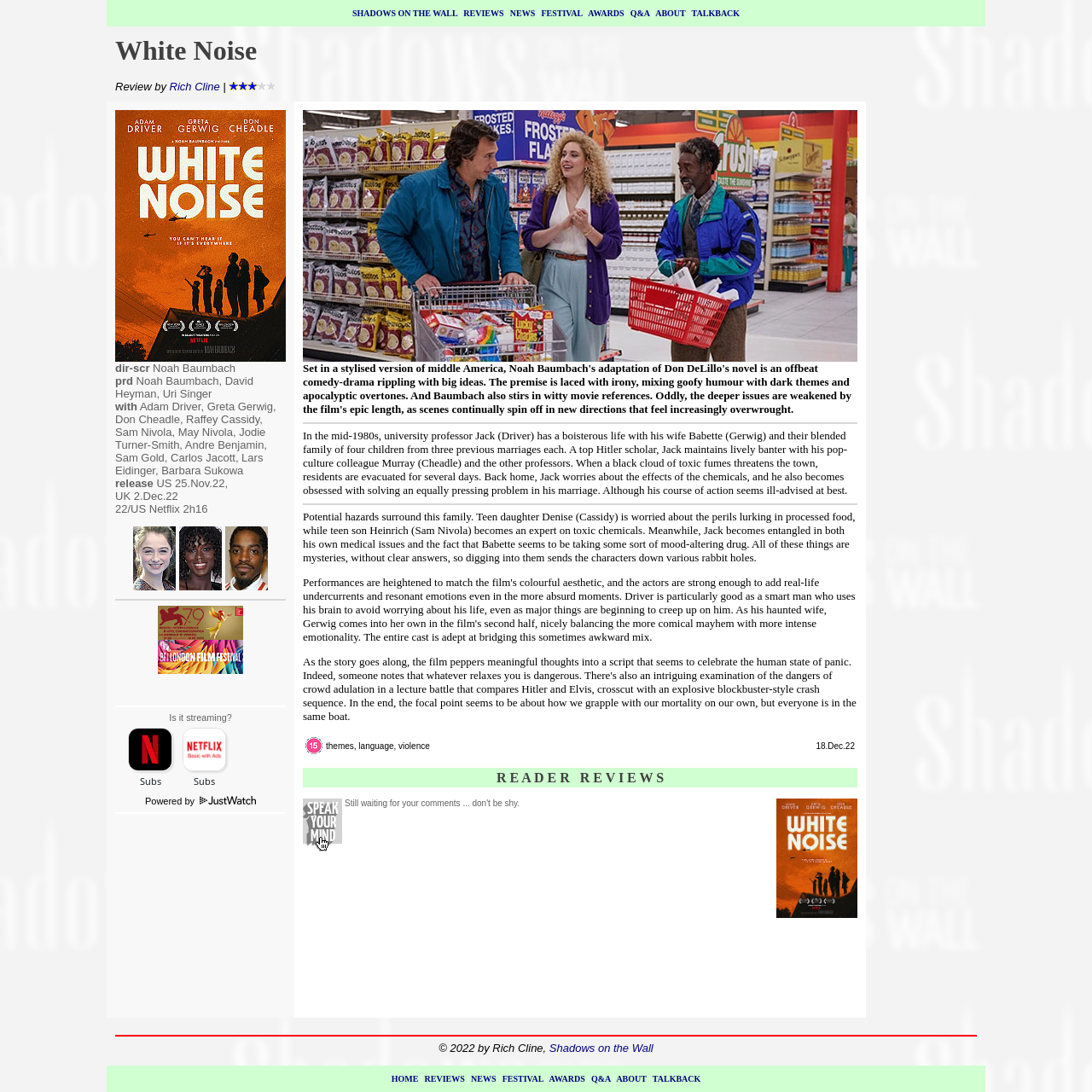What is the occupation of the main character?
Provide a thorough and detailed answer to the question.

The occupation of the main character can be found in the movie review, where it says 'In the mid-1980s, university professor Jack (Driver) has a boisterous life with his wife Babette (Gerwig) and their blended family of four children from three previous marriages each.' The main character, Jack, is a university professor.